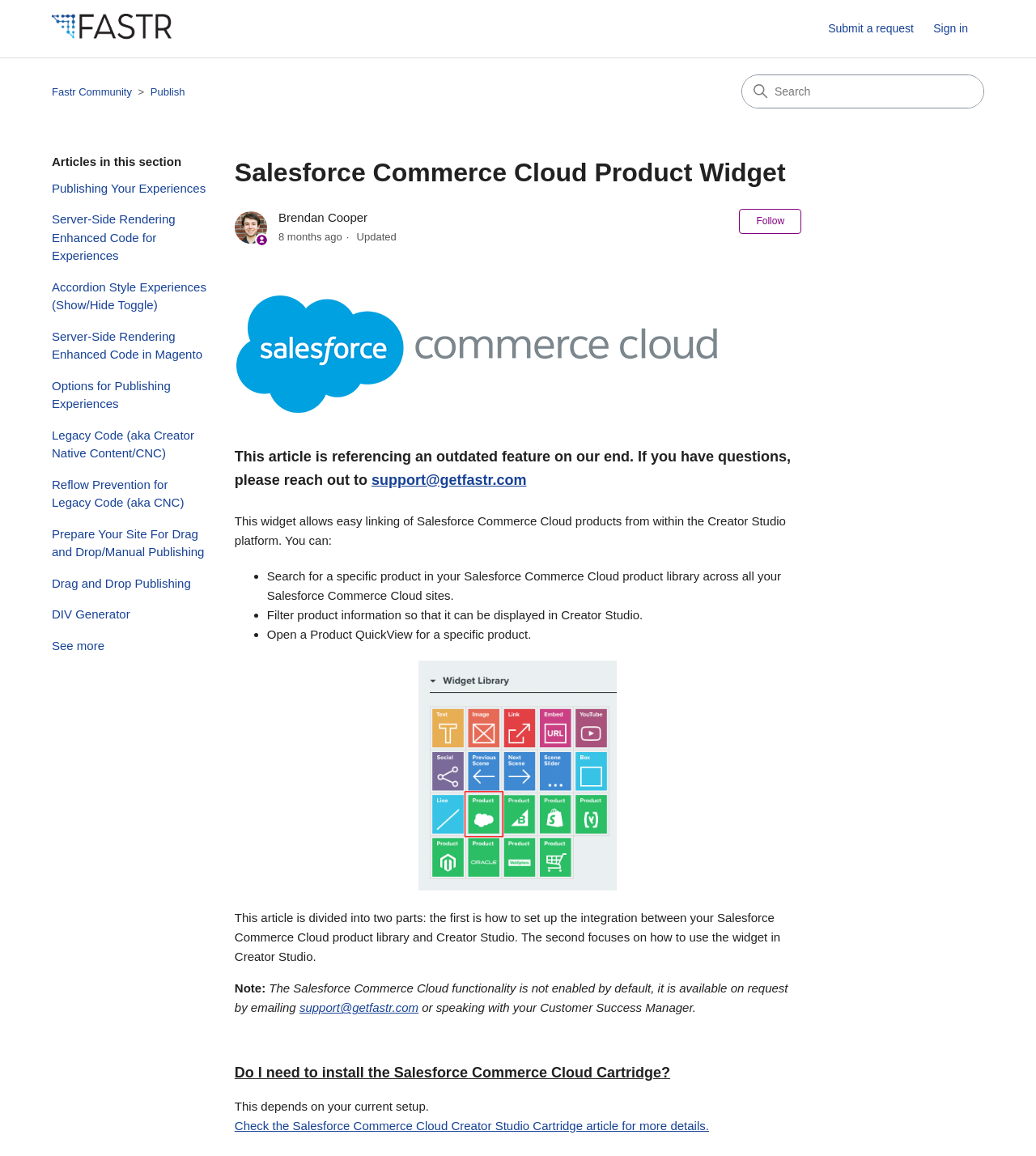Determine the bounding box coordinates for the area that needs to be clicked to fulfill this task: "Sign in". The coordinates must be given as four float numbers between 0 and 1, i.e., [left, top, right, bottom].

[0.901, 0.018, 0.95, 0.032]